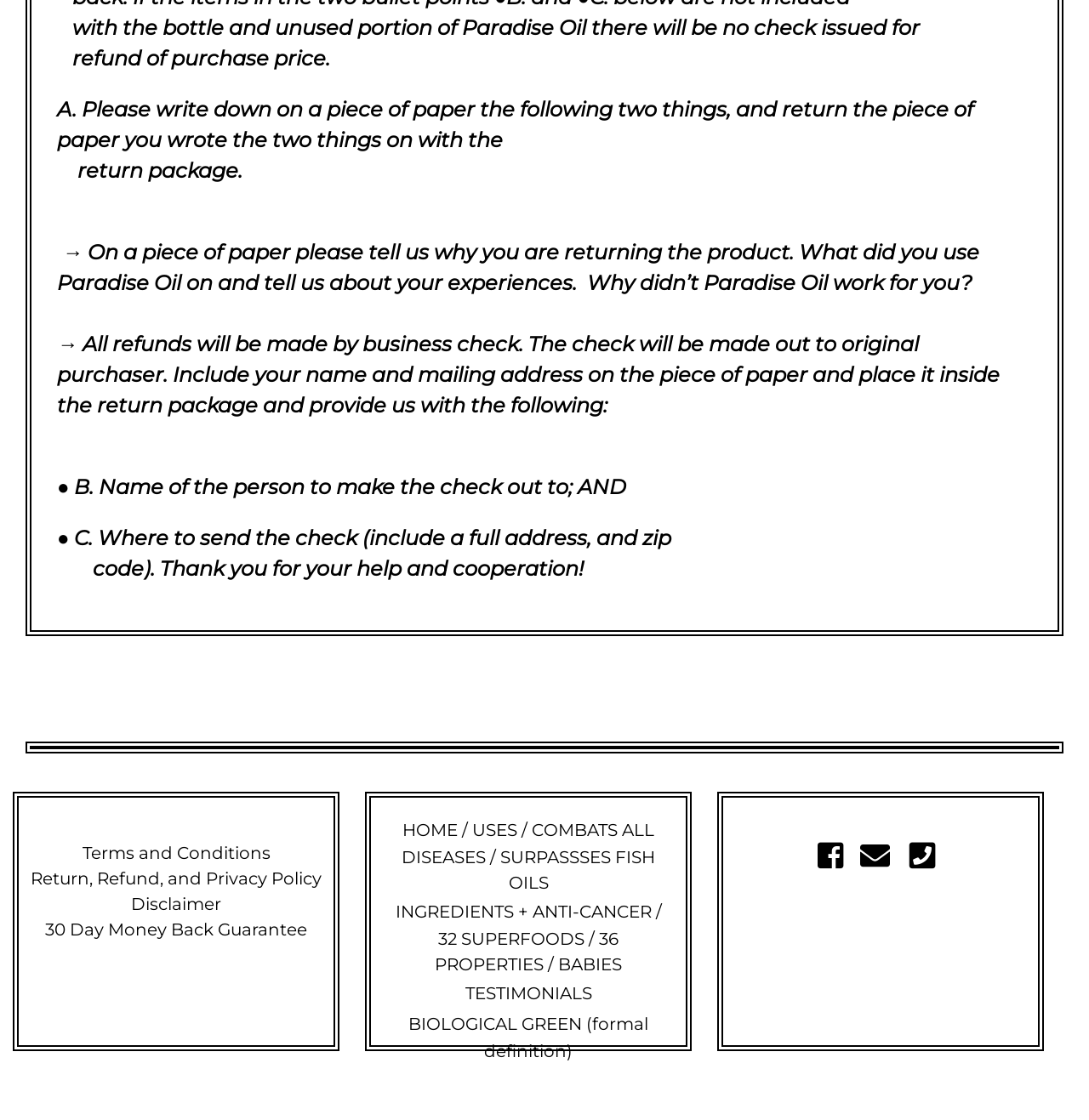Please identify the bounding box coordinates of the area I need to click to accomplish the following instruction: "Click on Return, Refund, and Privacy Policy".

[0.028, 0.775, 0.295, 0.793]